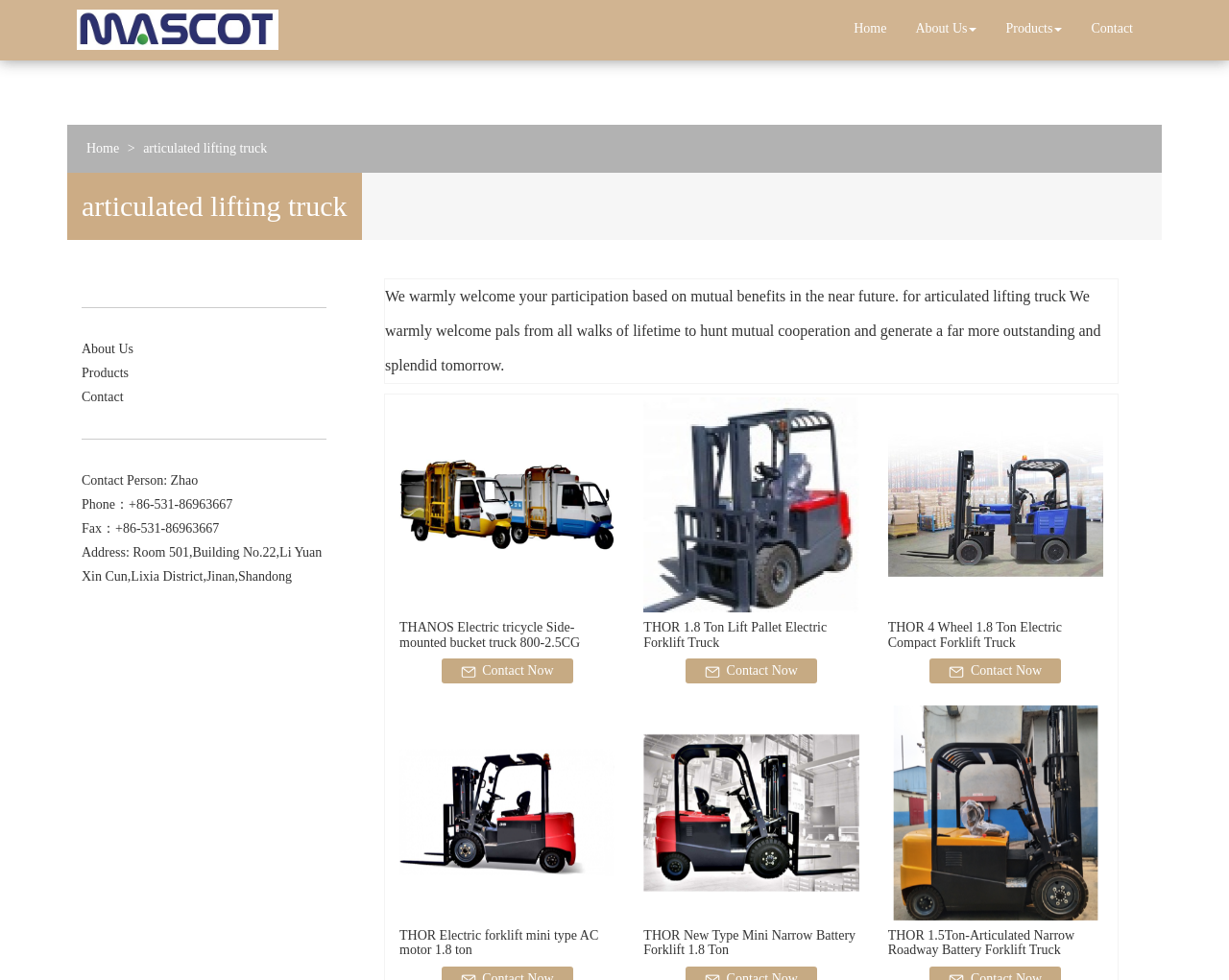How many types of articulated lifting trucks are shown?
Look at the screenshot and respond with one word or a short phrase.

5